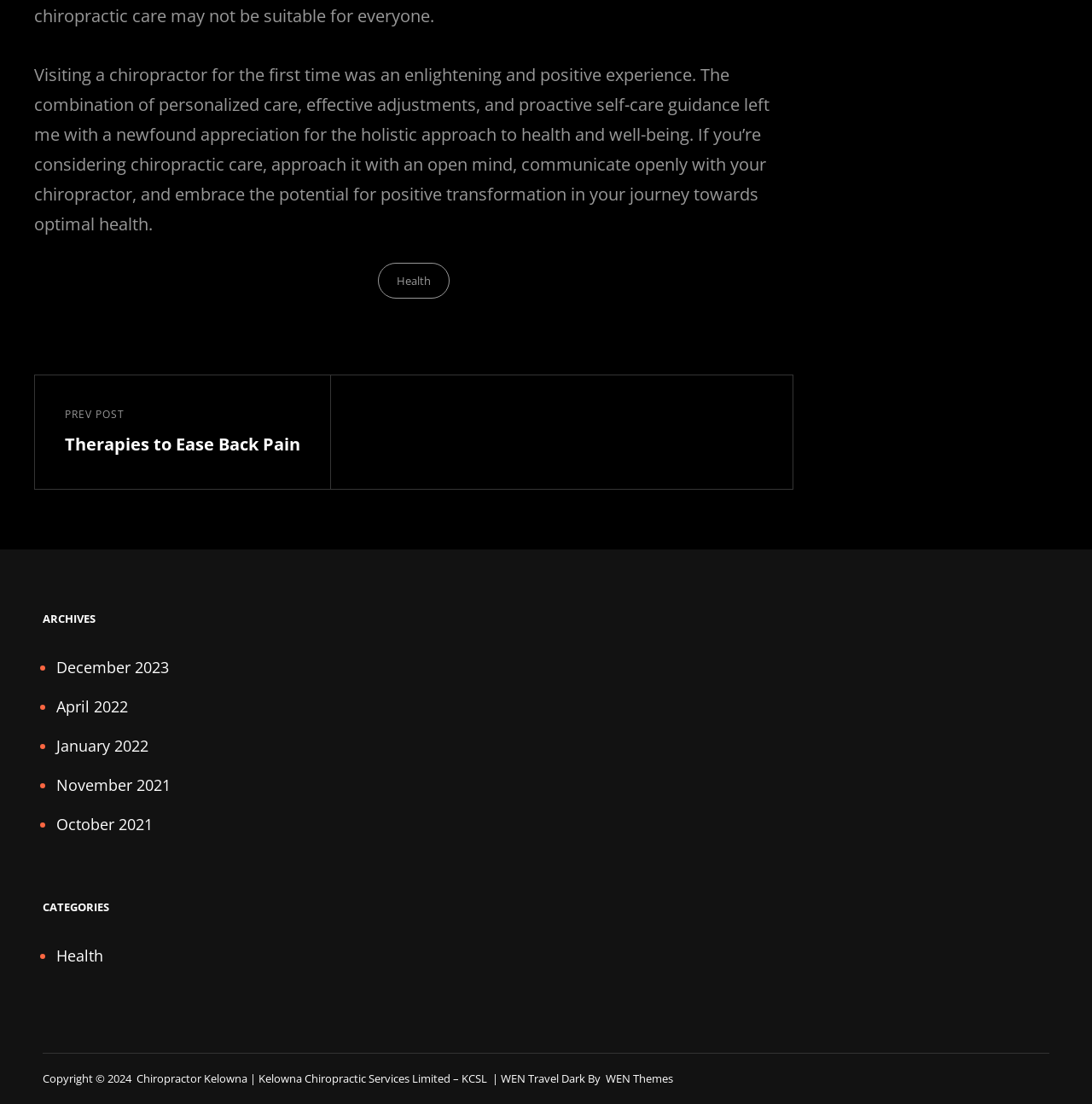Bounding box coordinates are specified in the format (top-left x, top-left y, bottom-right x, bottom-right y). All values are floating point numbers bounded between 0 and 1. Please provide the bounding box coordinate of the region this sentence describes: Health

[0.346, 0.238, 0.412, 0.27]